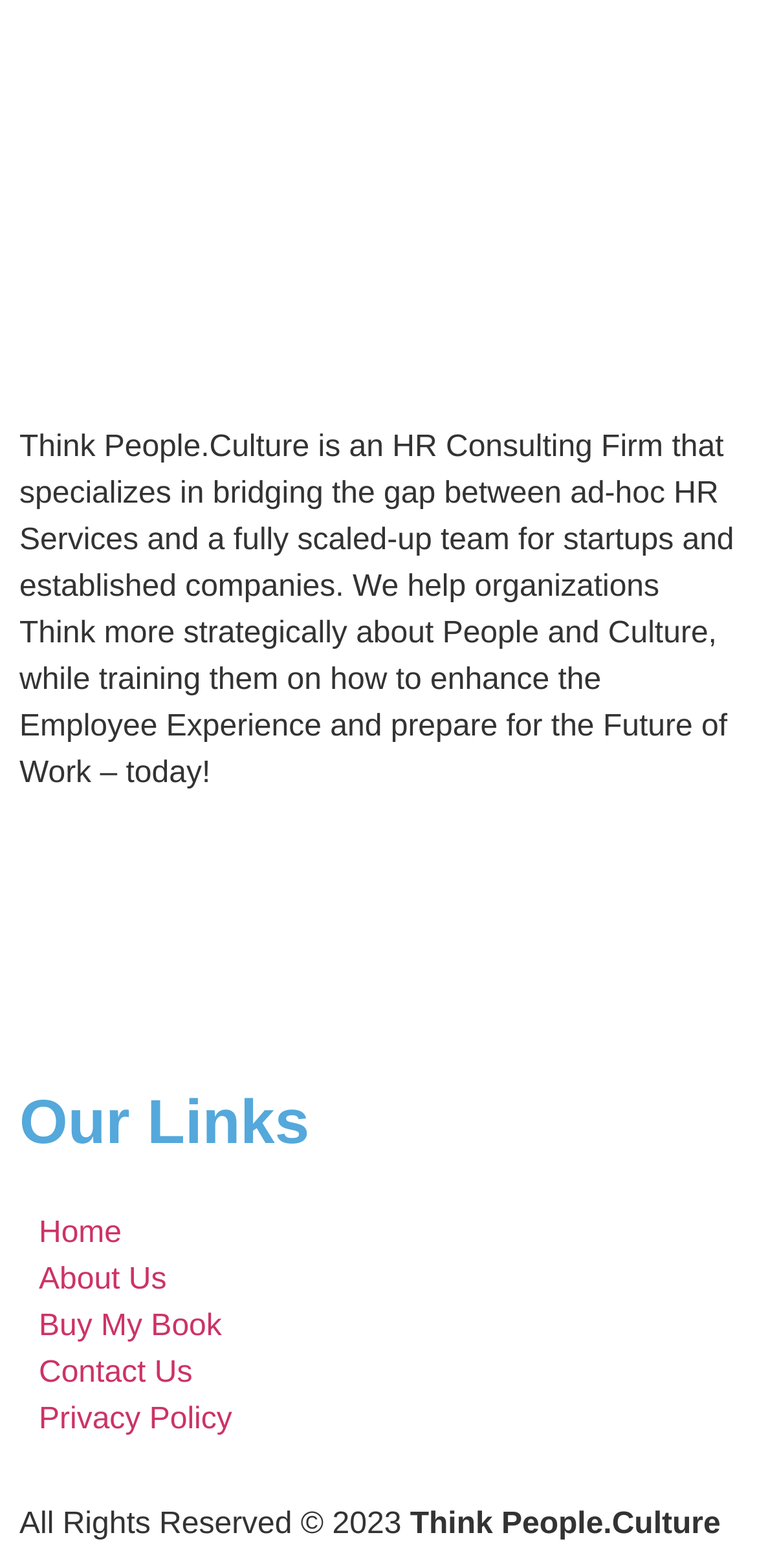Please determine the bounding box coordinates for the element with the description: "Home".

[0.051, 0.772, 0.161, 0.802]